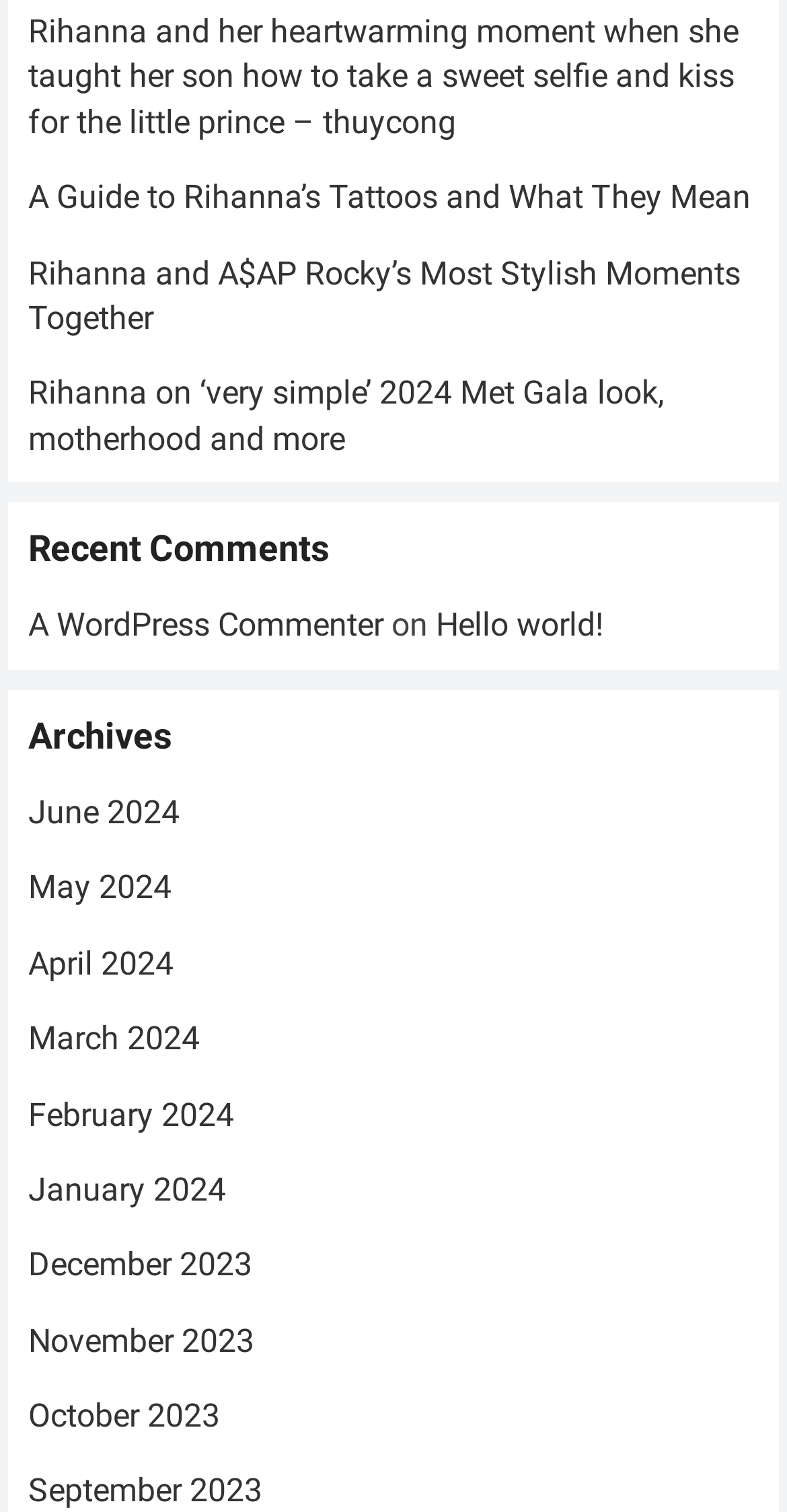Use a single word or phrase to answer the question: What is the purpose of the links in the 'Archives' section?

To access past articles